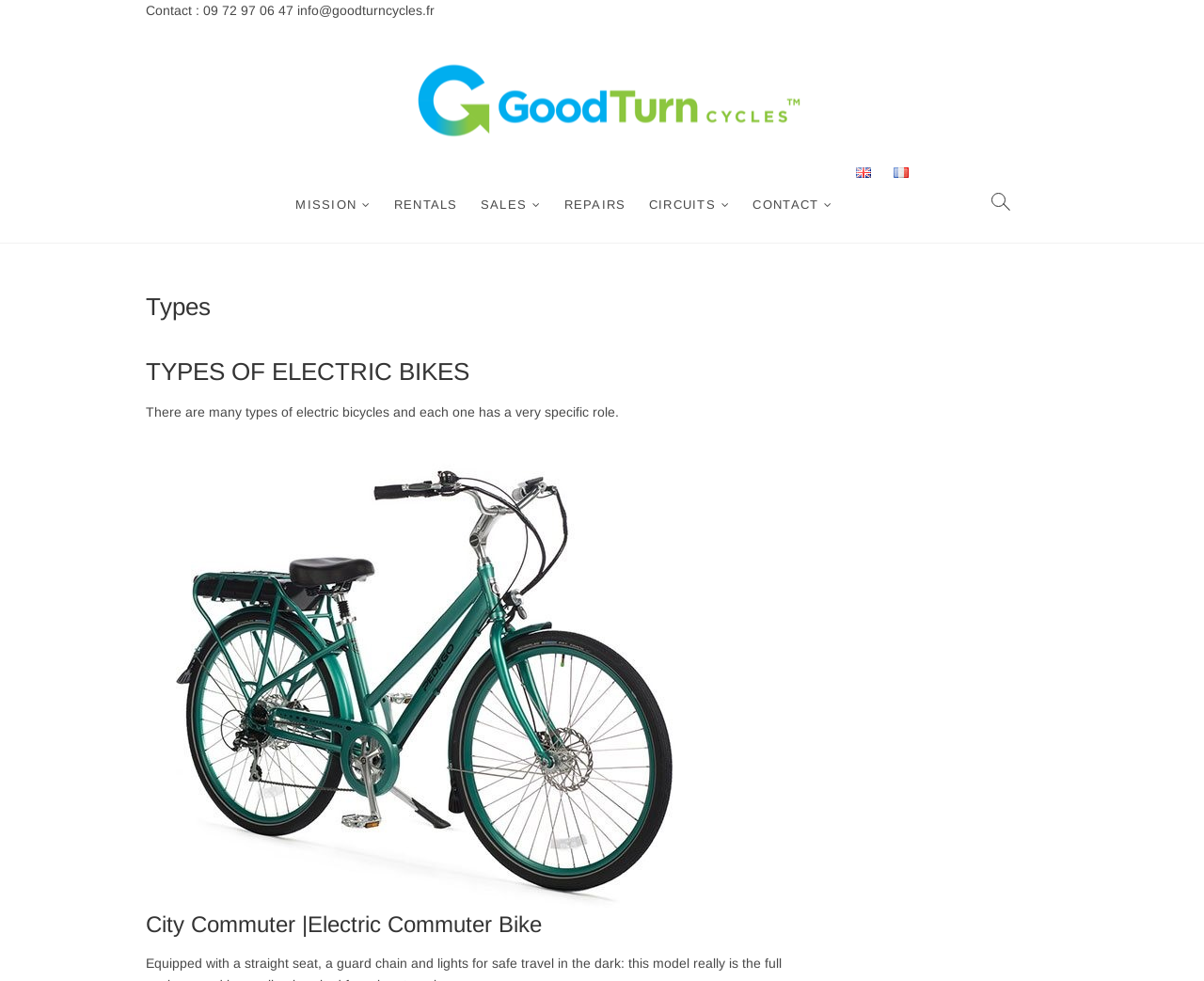What type of electric bike is described at the bottom of the page?
Answer the question with a detailed explanation, including all necessary information.

I found the type of electric bike by looking at the bottom section of the webpage, where it says 'City Commuter |Electric Commuter Bike'.